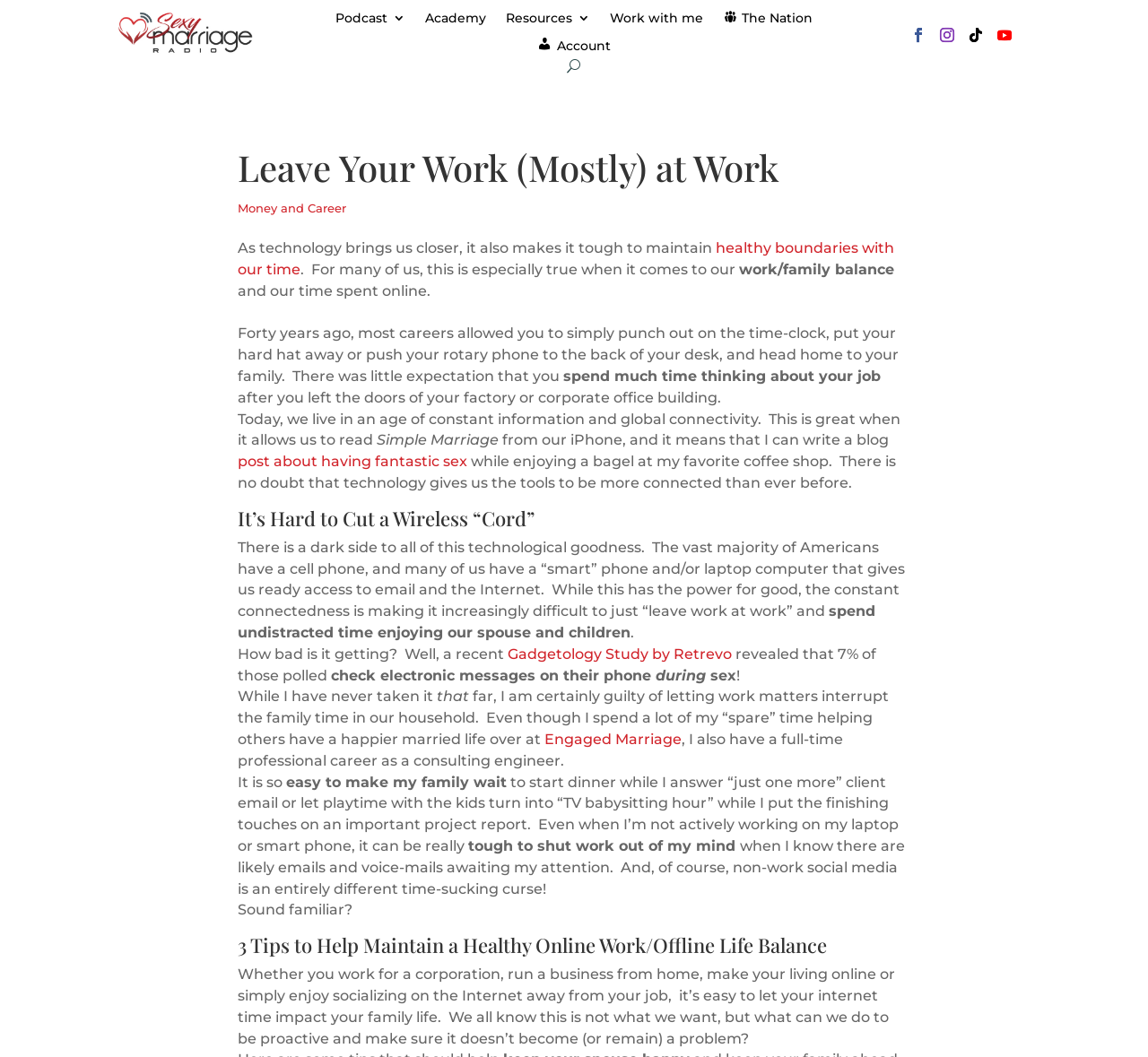Provide a short, one-word or phrase answer to the question below:
What percentage of people check electronic messages during sex?

7%